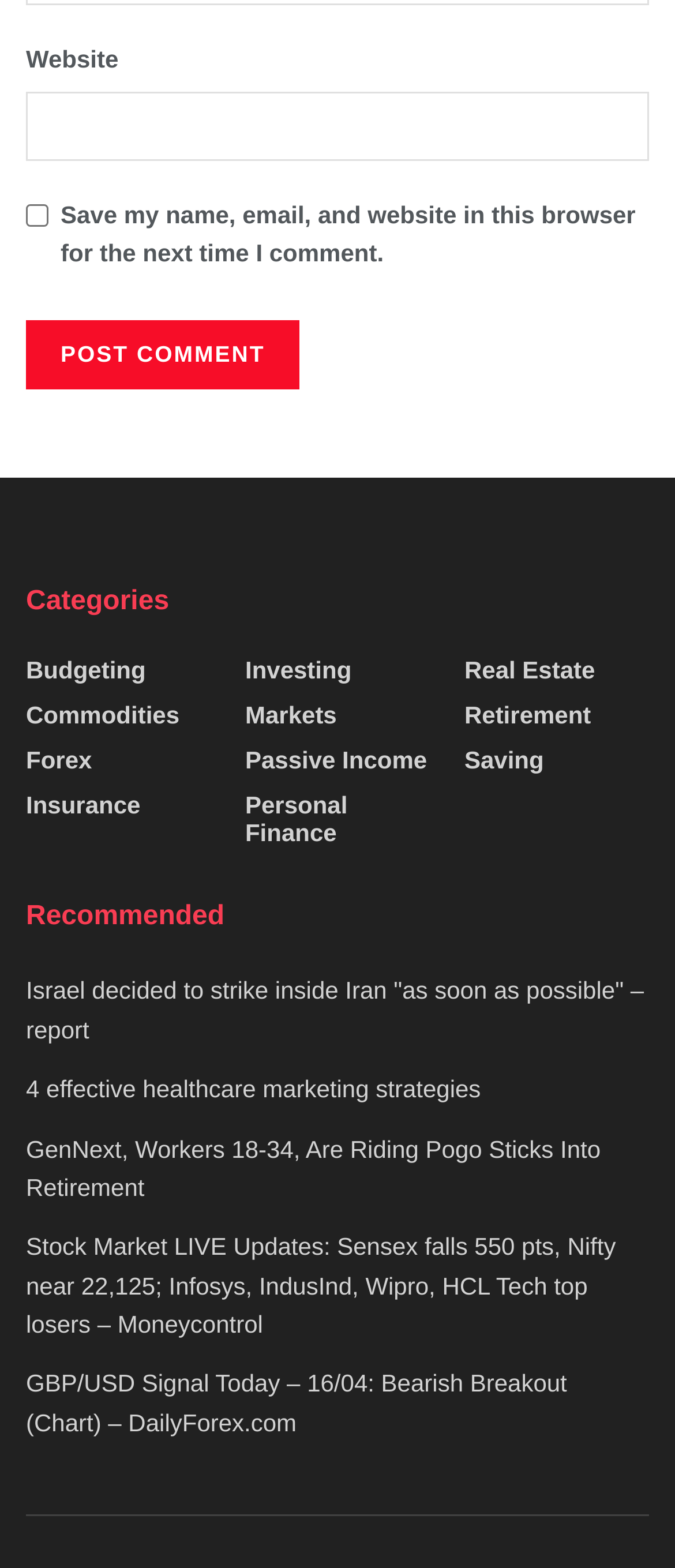Please indicate the bounding box coordinates for the clickable area to complete the following task: "View Budgeting category". The coordinates should be specified as four float numbers between 0 and 1, i.e., [left, top, right, bottom].

[0.038, 0.418, 0.216, 0.436]